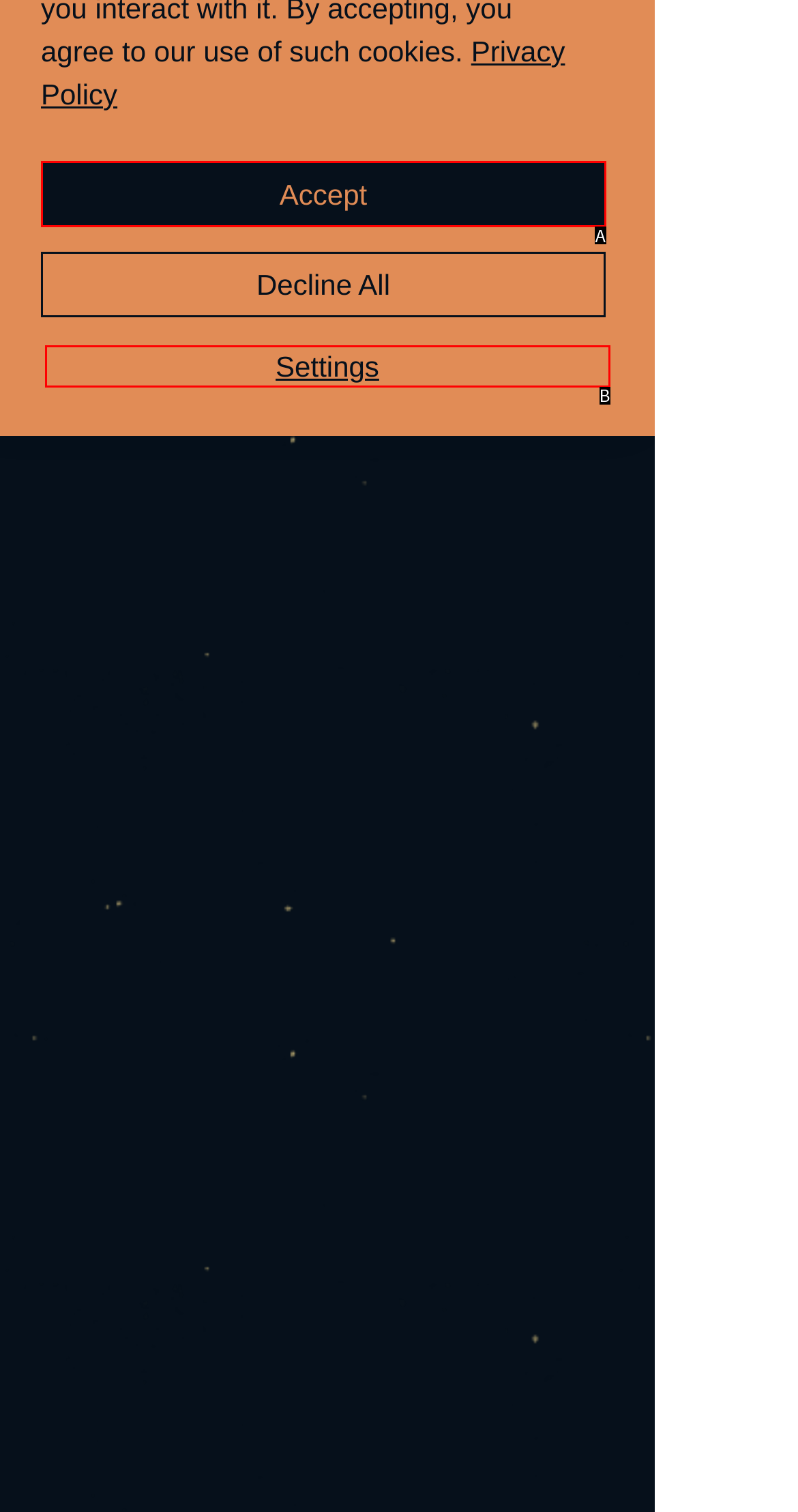Choose the HTML element that best fits the given description: Accept. Answer by stating the letter of the option.

A